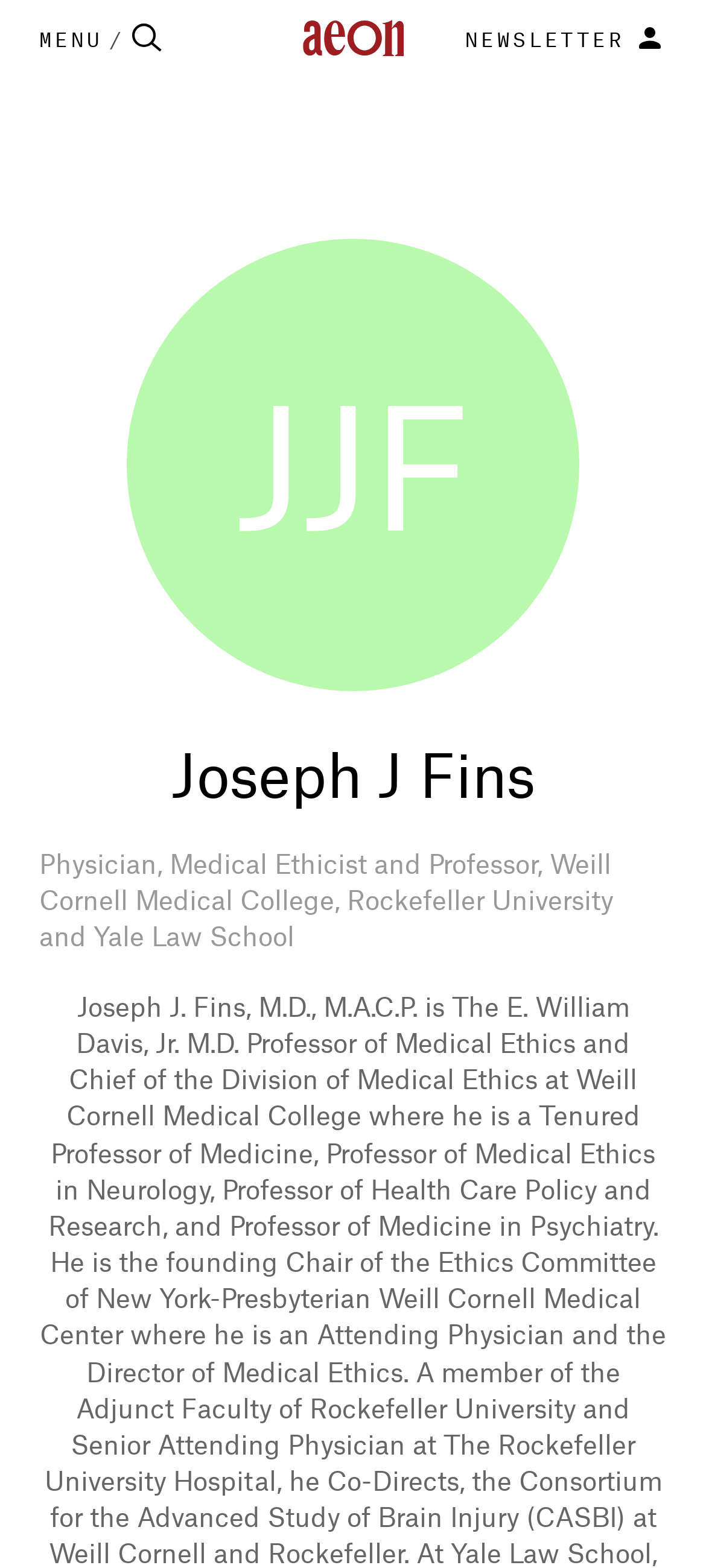Find the UI element described as: "name="q" placeholder="SEARCH"" and predict its bounding box coordinates. Ensure the coordinates are four float numbers between 0 and 1, [left, top, right, bottom].

[0.656, 0.456, 0.912, 0.477]